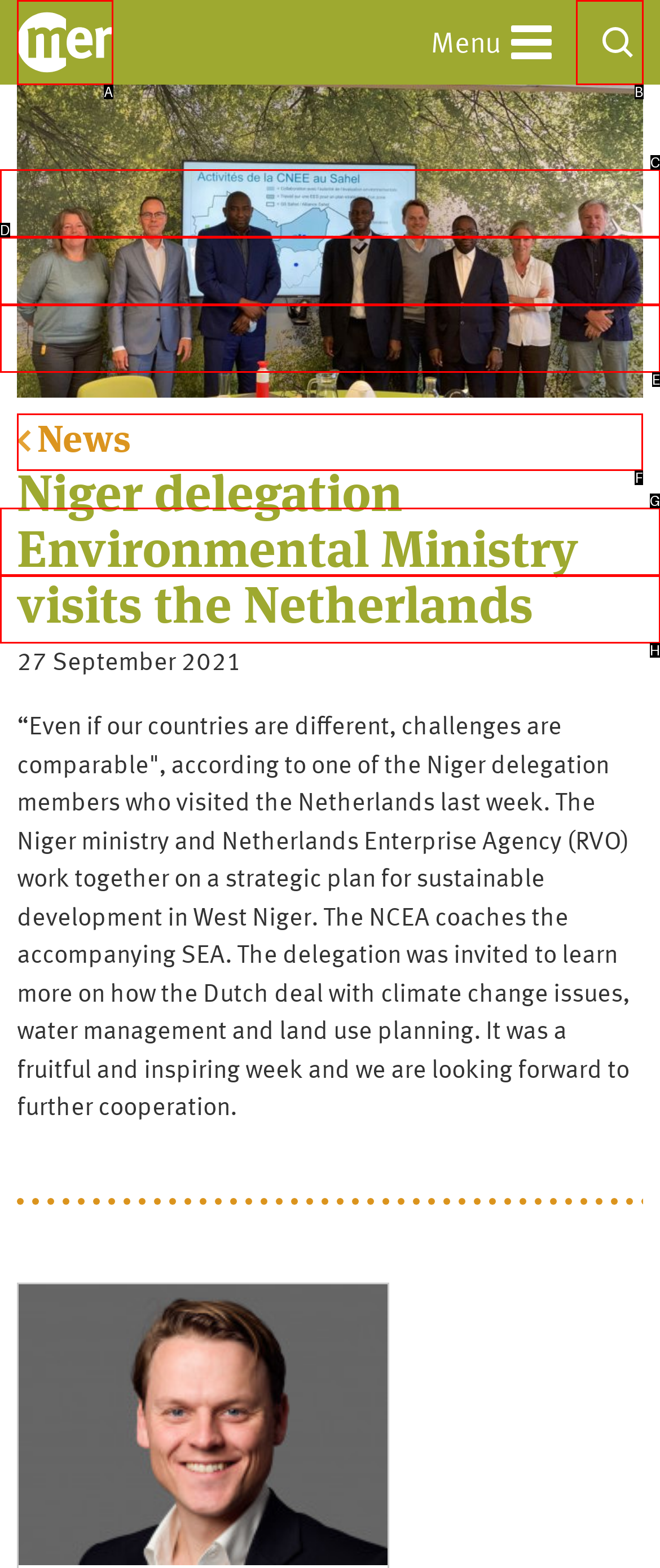Given the task: Share on Facebook, indicate which boxed UI element should be clicked. Provide your answer using the letter associated with the correct choice.

None